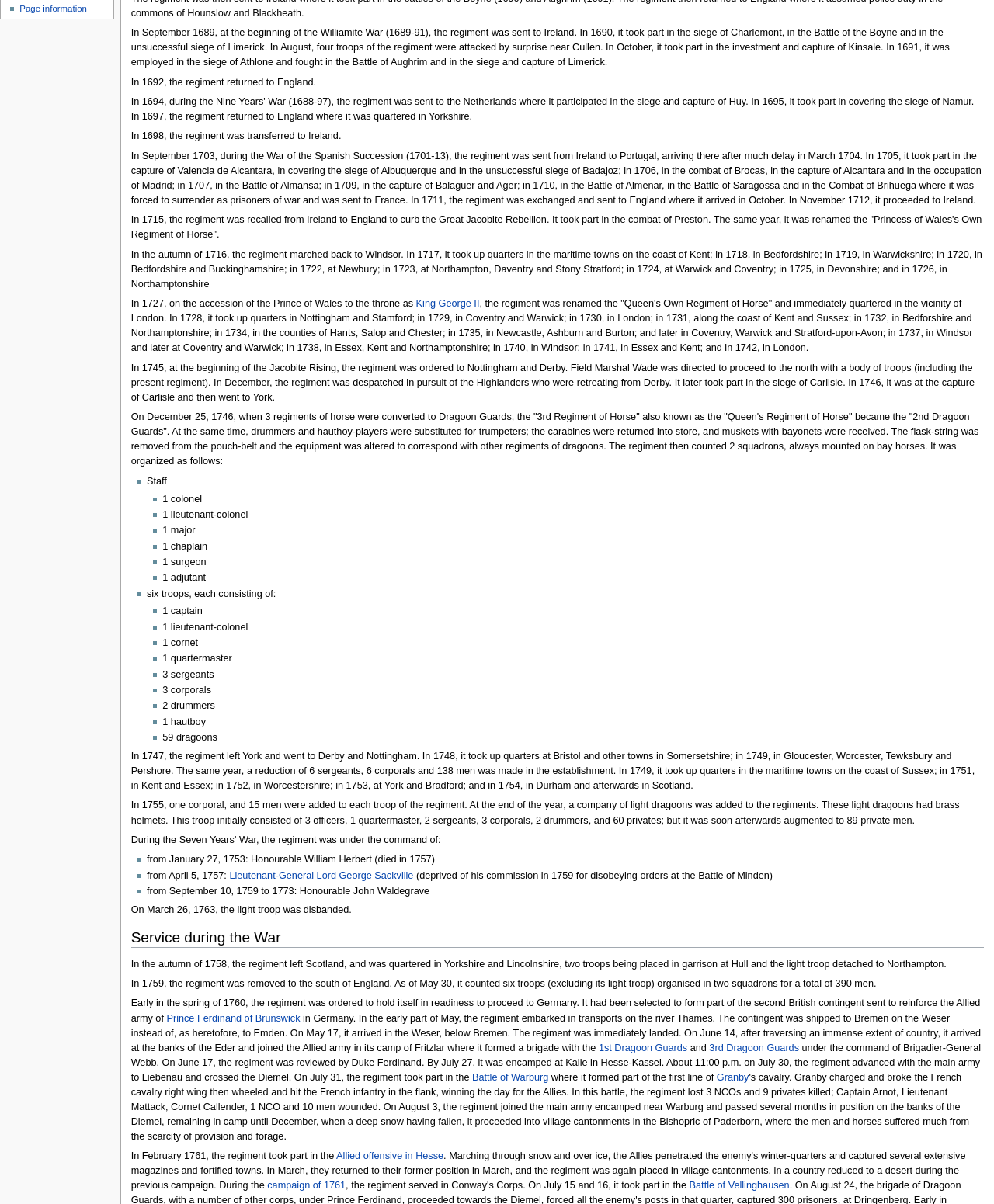Determine the bounding box for the UI element described here: "Page information".

[0.02, 0.003, 0.087, 0.011]